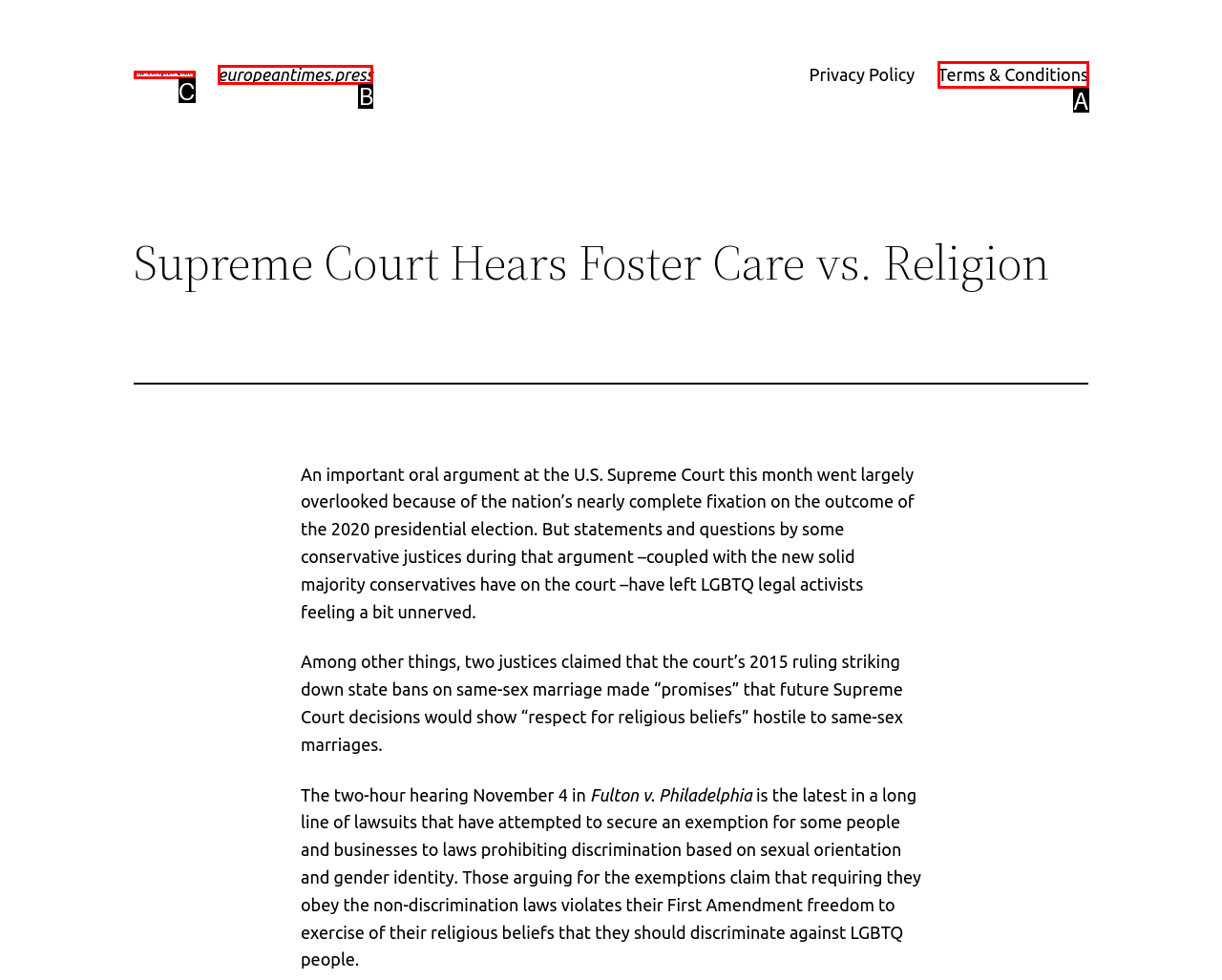Using the description: alt="europeantimes.press", find the corresponding HTML element. Provide the letter of the matching option directly.

C